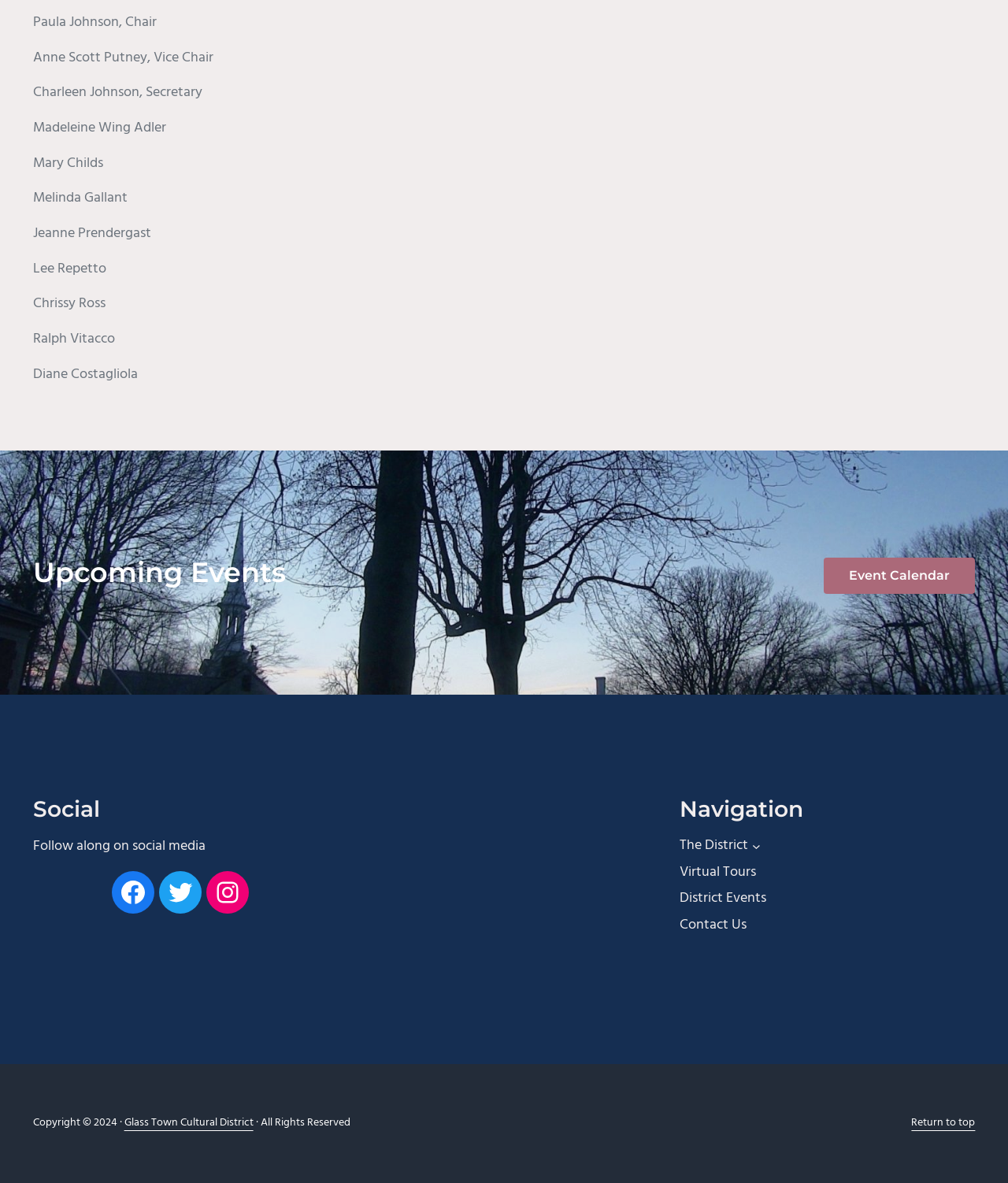Find the bounding box coordinates of the clickable area that will achieve the following instruction: "Contact Us".

[0.675, 0.774, 0.741, 0.791]